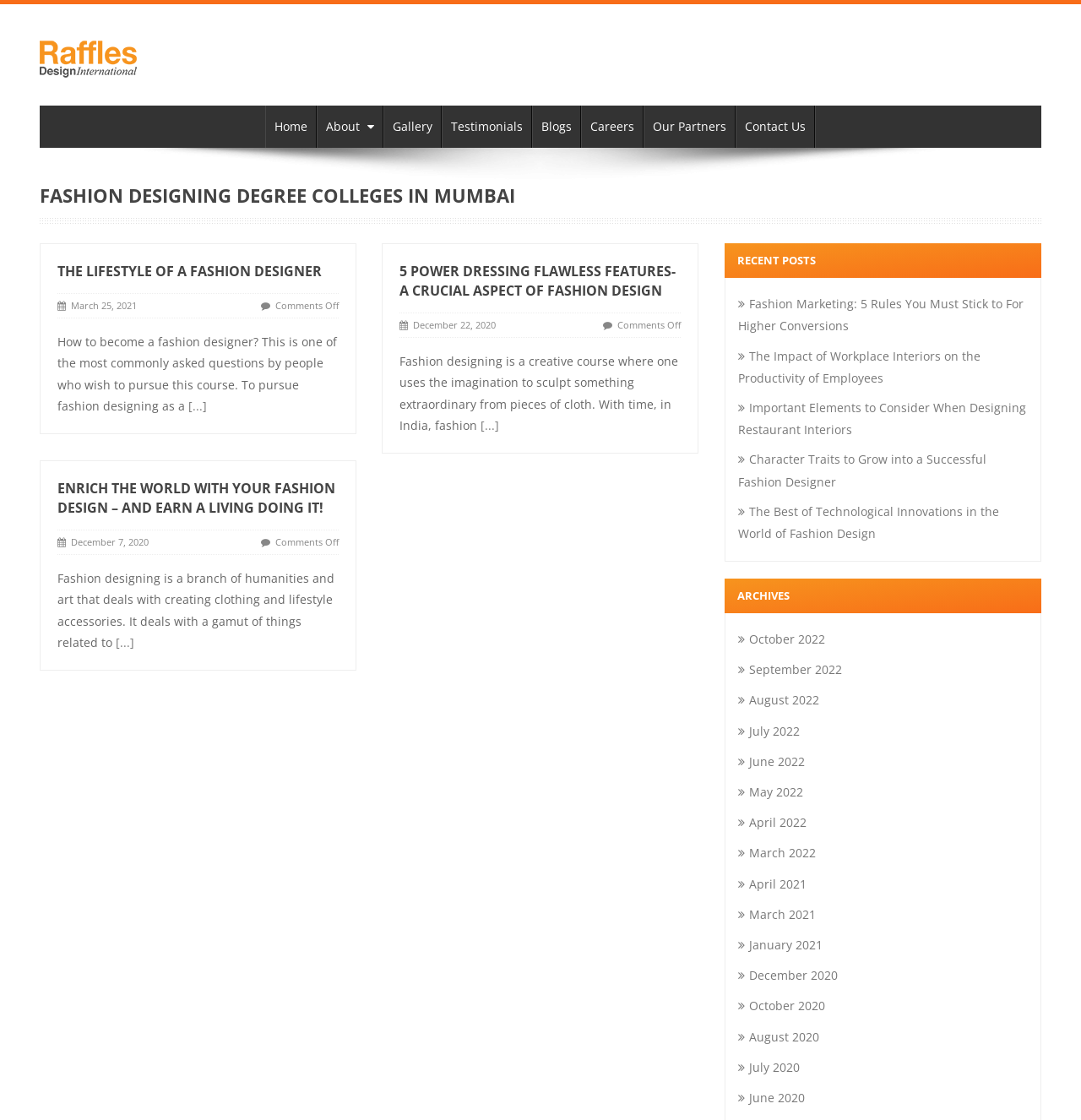What is the purpose of the links in the 'Archives' section?
Provide a short answer using one word or a brief phrase based on the image.

To access past articles